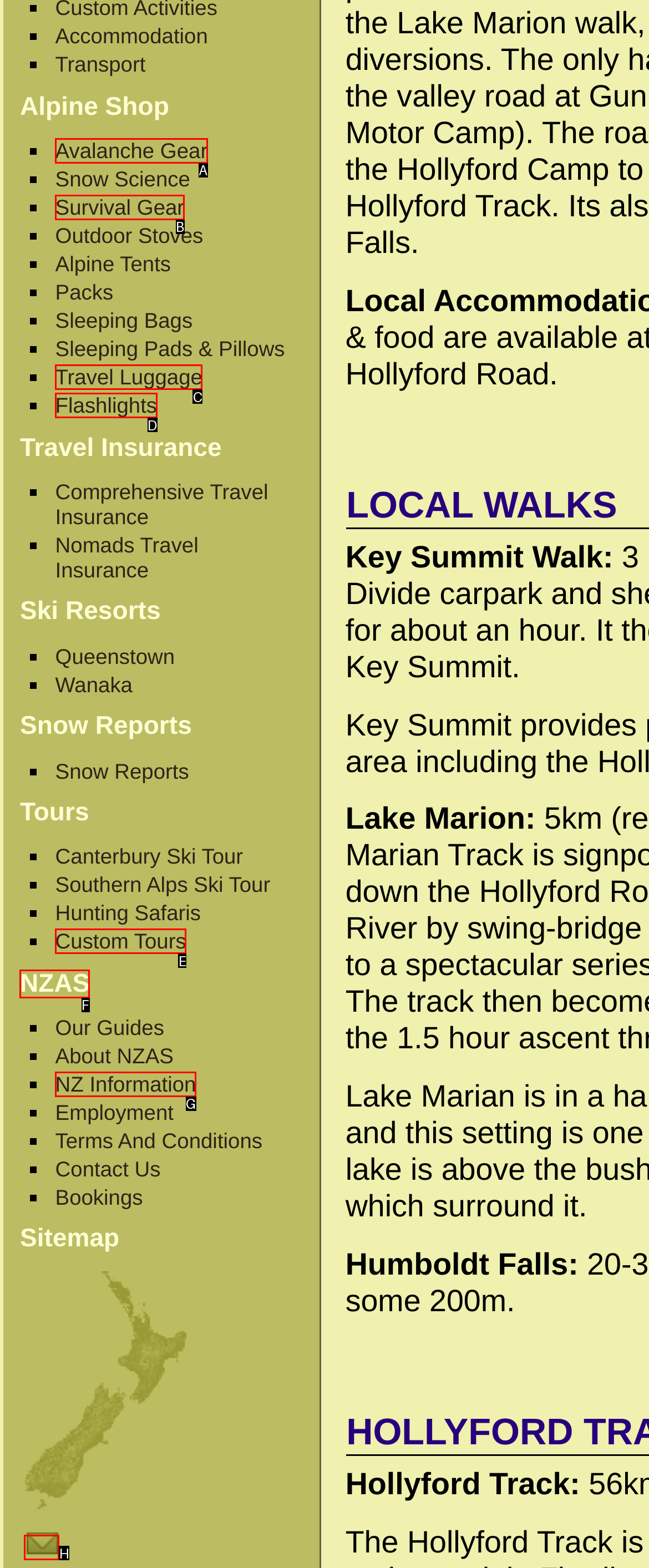Match the following description to the correct HTML element: Flashlights Indicate your choice by providing the letter.

D